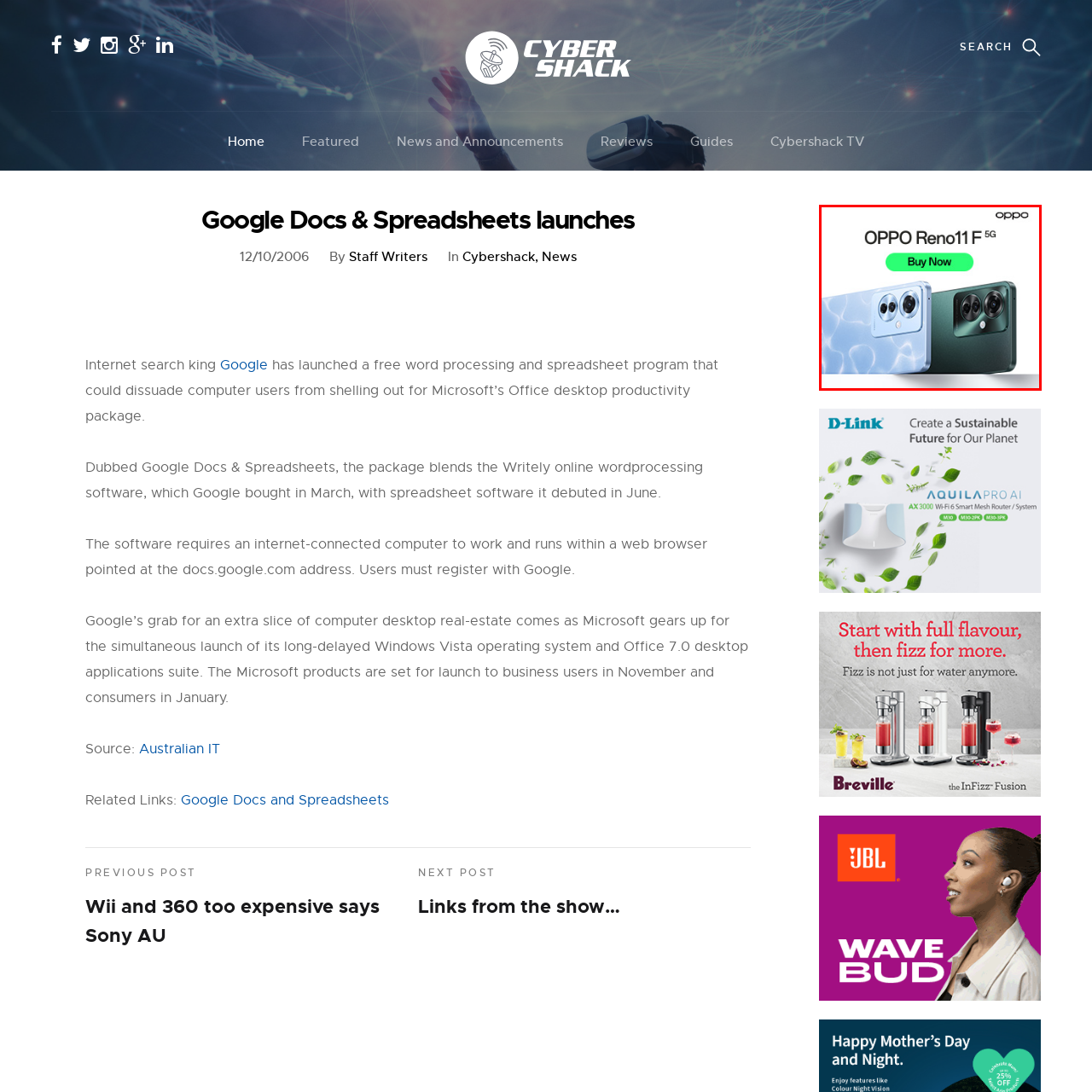Focus on the area marked by the red boundary, What is the color of the 'Buy Now' button? Answer concisely with a single word or phrase.

Vibrant green